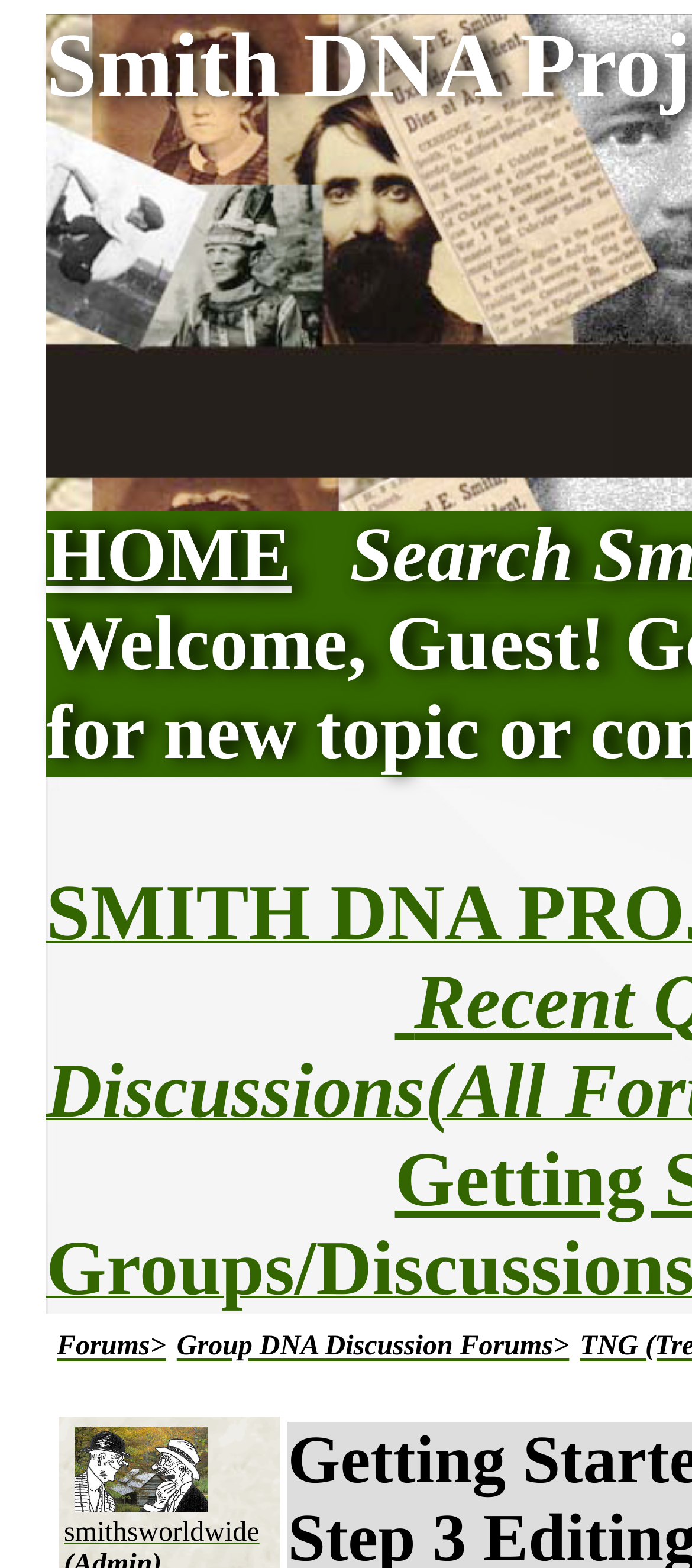Please locate the UI element described by "Group DNA Discussion Forums>" and provide its bounding box coordinates.

[0.255, 0.842, 0.823, 0.871]